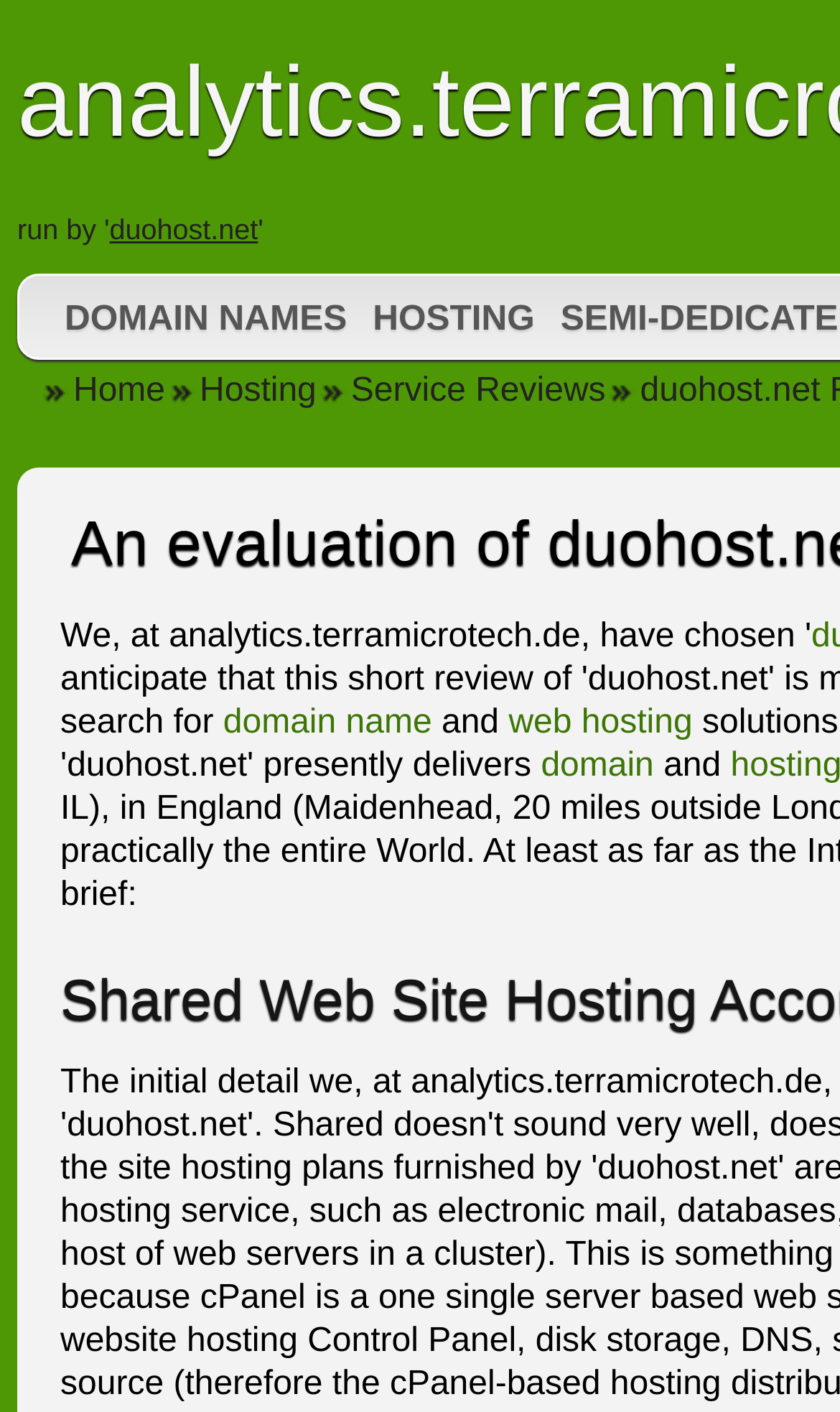Identify the main title of the webpage and generate its text content.

An evaluation of duohost.net